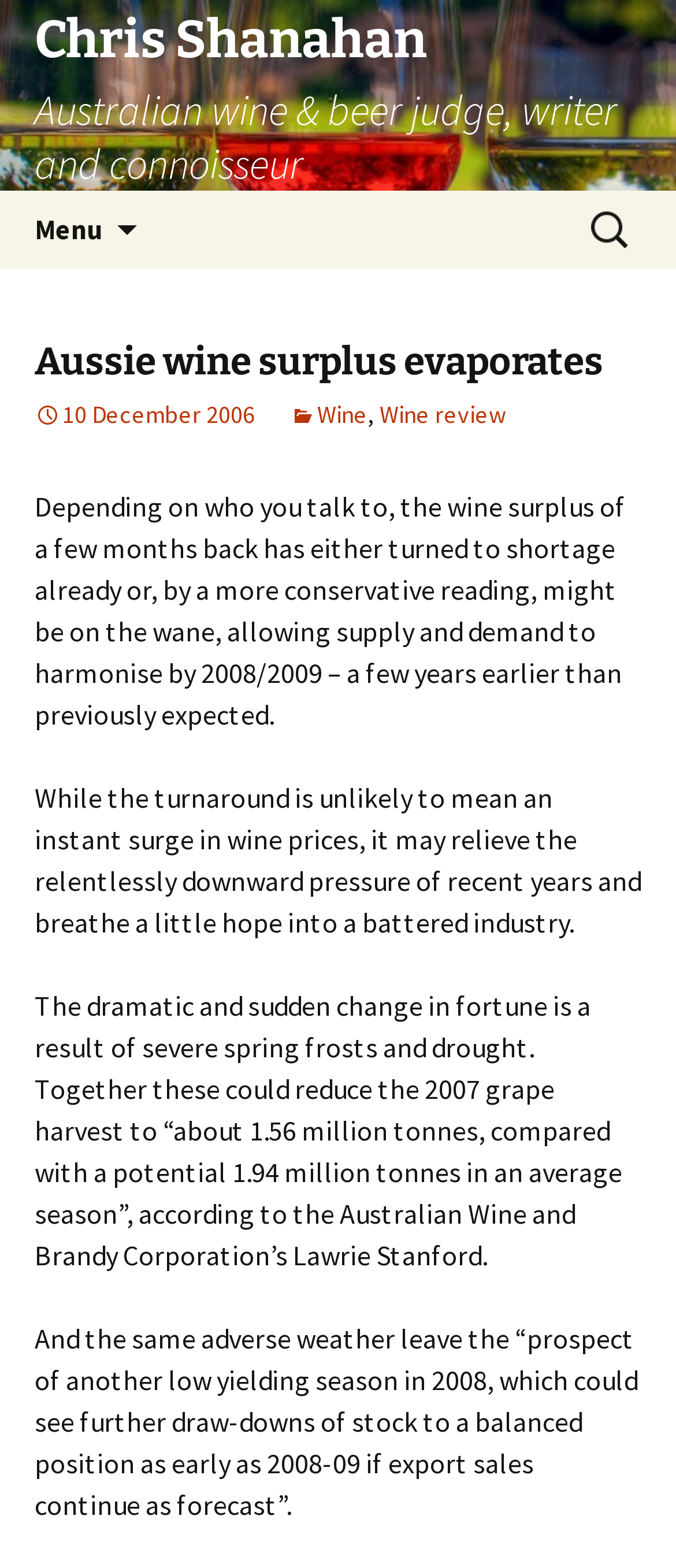Use a single word or phrase to answer the following:
When is the expected balance in wine supply and demand?

2008/2009